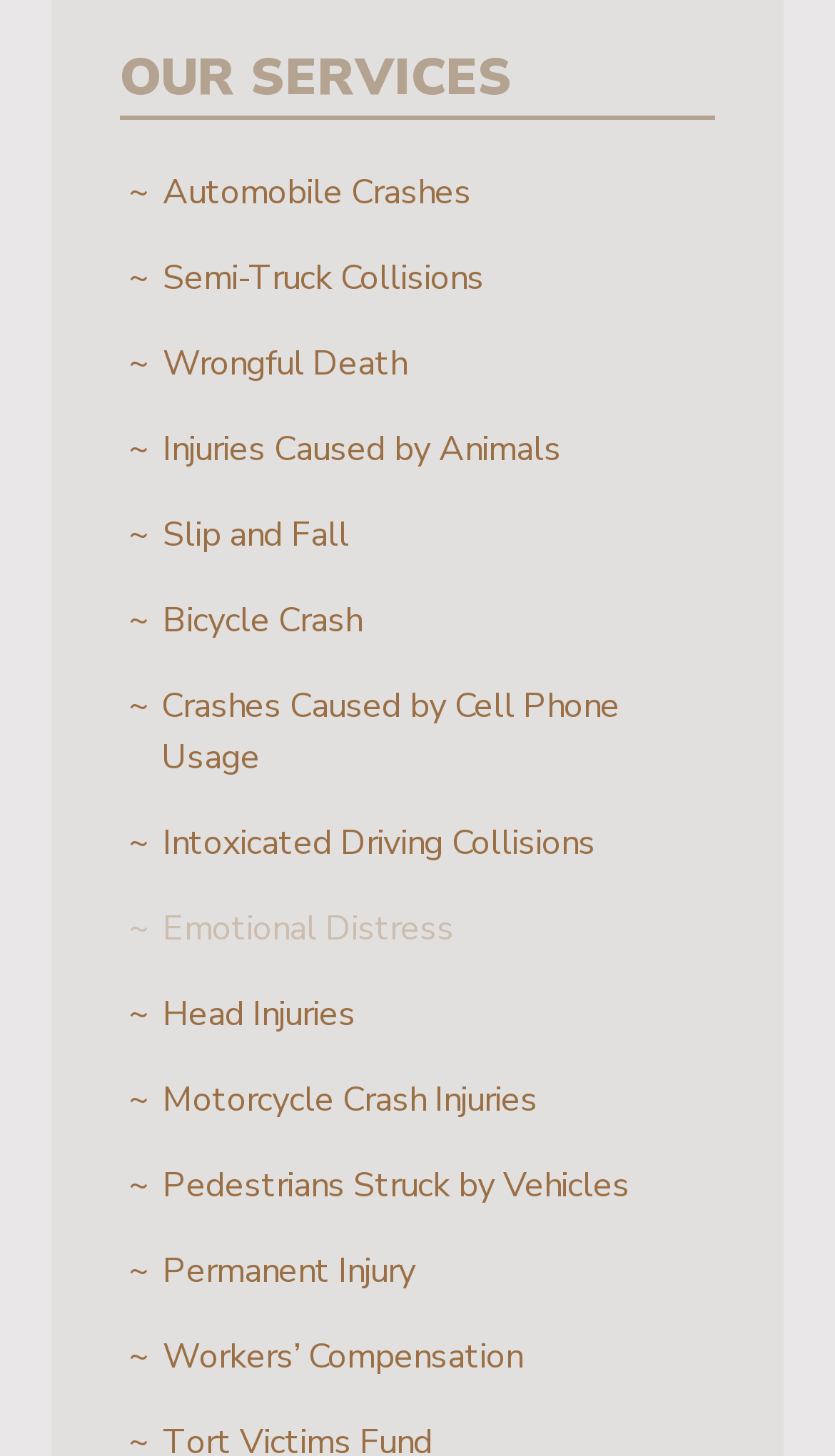What services are offered by this law firm?
Make sure to answer the question with a detailed and comprehensive explanation.

Based on the links provided on the webpage, it appears that this law firm offers a range of legal services, including automobile crashes, semi-truck collisions, wrongful death, and many others.